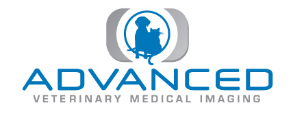Break down the image into a detailed narrative.

This image features the logo of "Advanced Veterinary Medical Imaging," a veterinary imaging service. The logo prominently displays a stylized silhouette of a dog and a cat within a circular design, emphasizing their focus on companion animal care. The text "ADVANCED" is highlighted in bold blue letters above the words "VETERINARY MEDICAL IMAGING," indicating their specialized services in the veterinary field. This logo symbolizes the integration of advanced technology and medicine in the assessment and treatment of animal health, reflecting a commitment to high-quality care for pets.